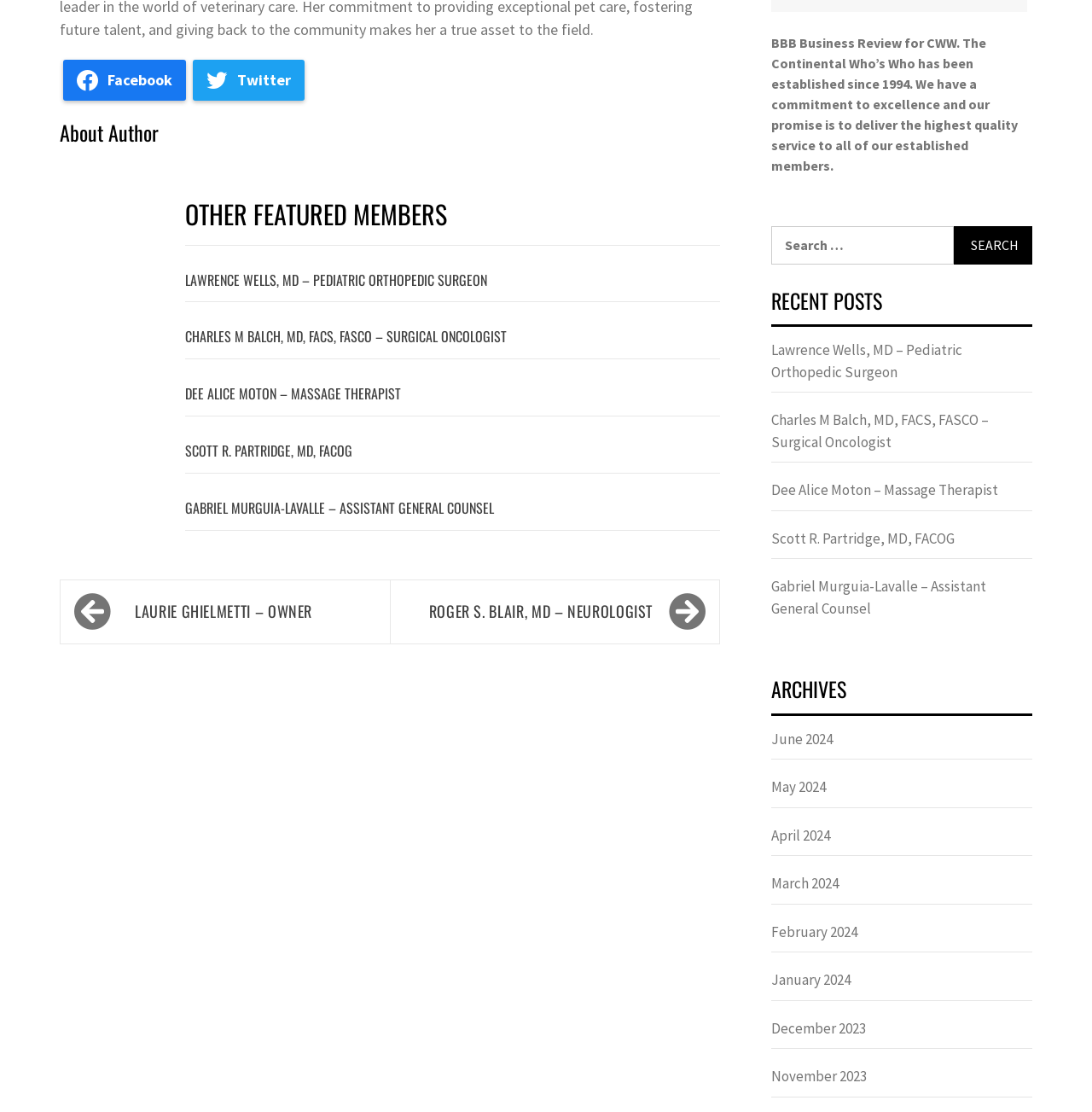What is the category of the posts listed under 'RECENT POSTS'?
Respond to the question with a single word or phrase according to the image.

Members